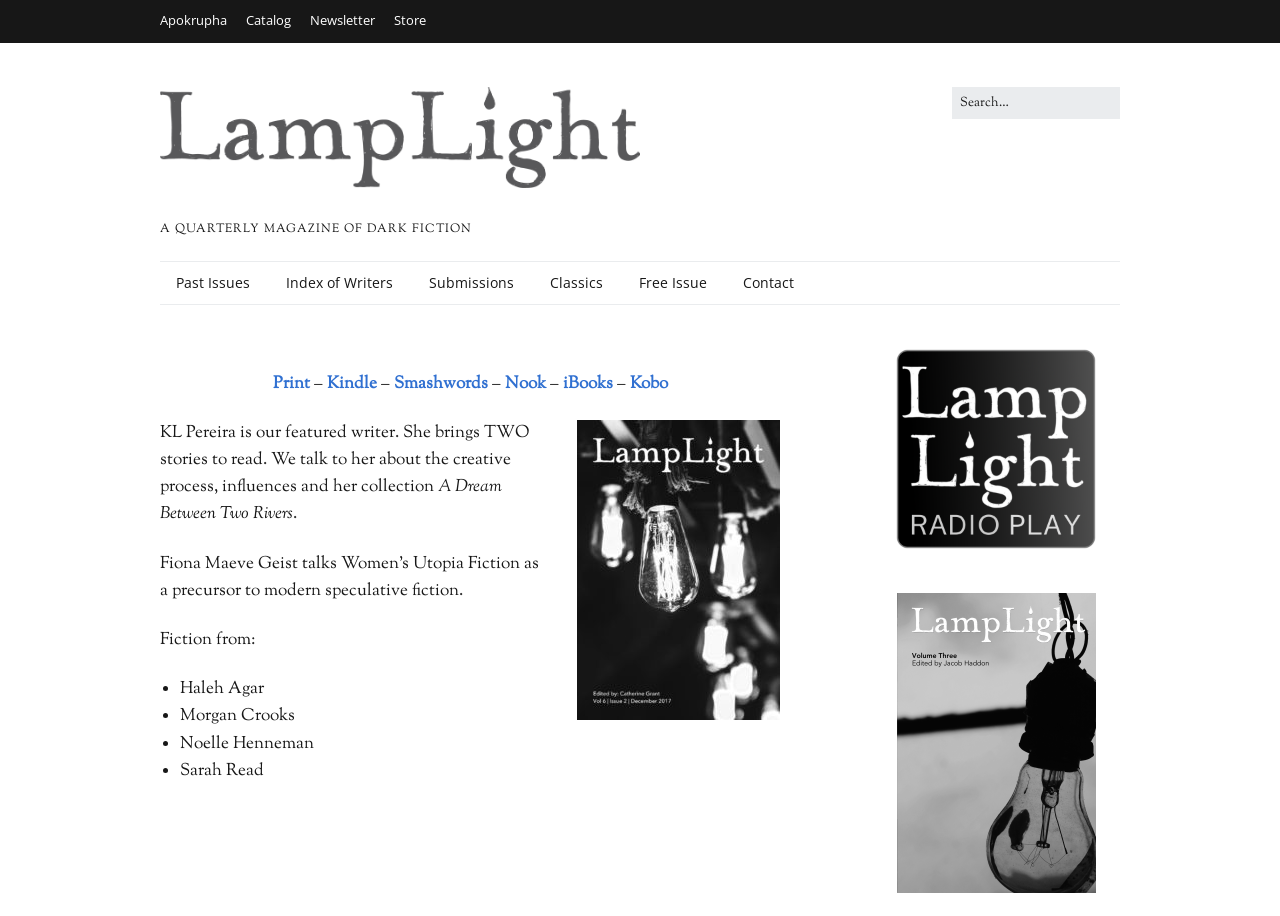Refer to the image and provide an in-depth answer to the question: 
What formats are available for the magazine?

The formats available for the magazine can be found in the link elements with the texts 'Print', 'Kindle', 'Smashwords', 'Nook', 'iBooks', and 'Kobo'. These links suggest that the magazine is available in these formats.